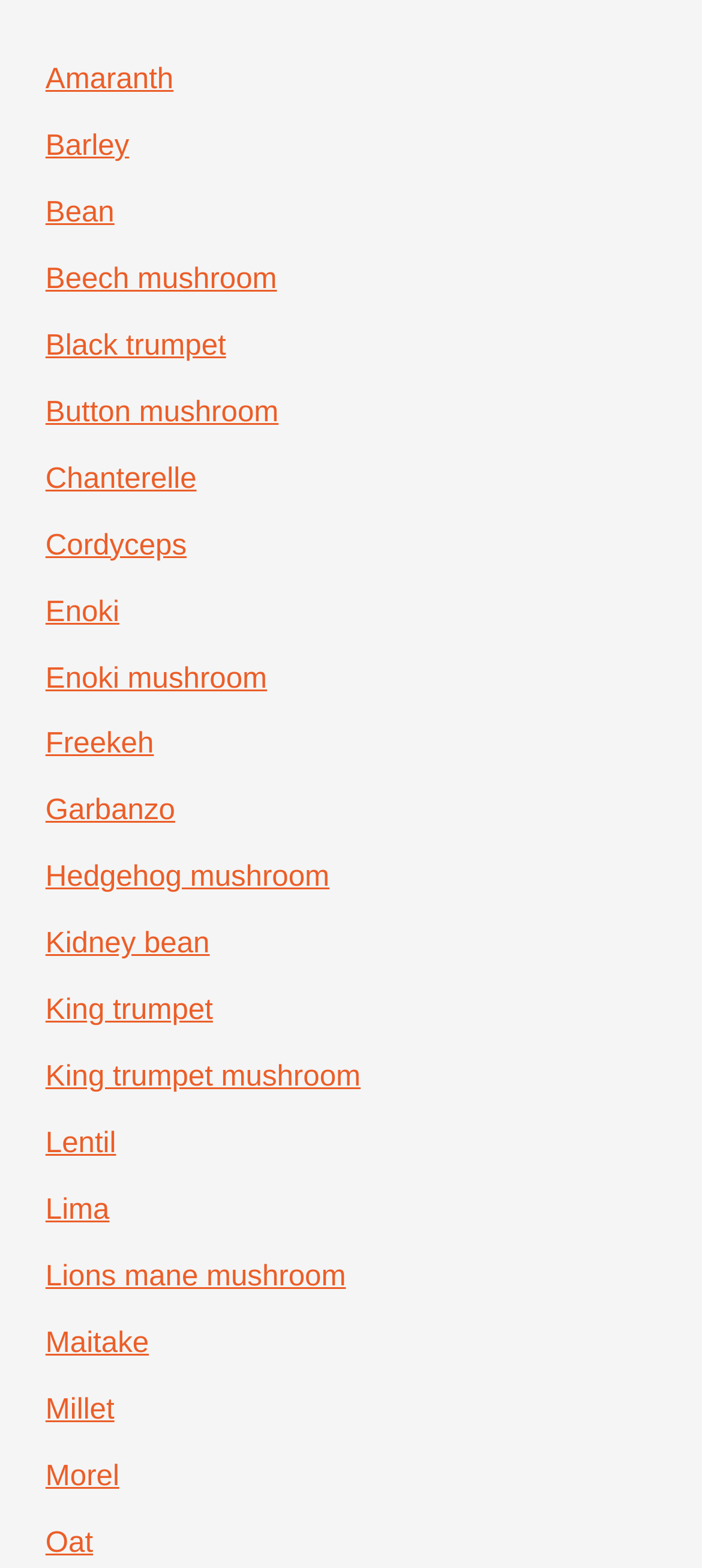Please mark the bounding box coordinates of the area that should be clicked to carry out the instruction: "read about Maitake".

[0.065, 0.846, 0.212, 0.867]